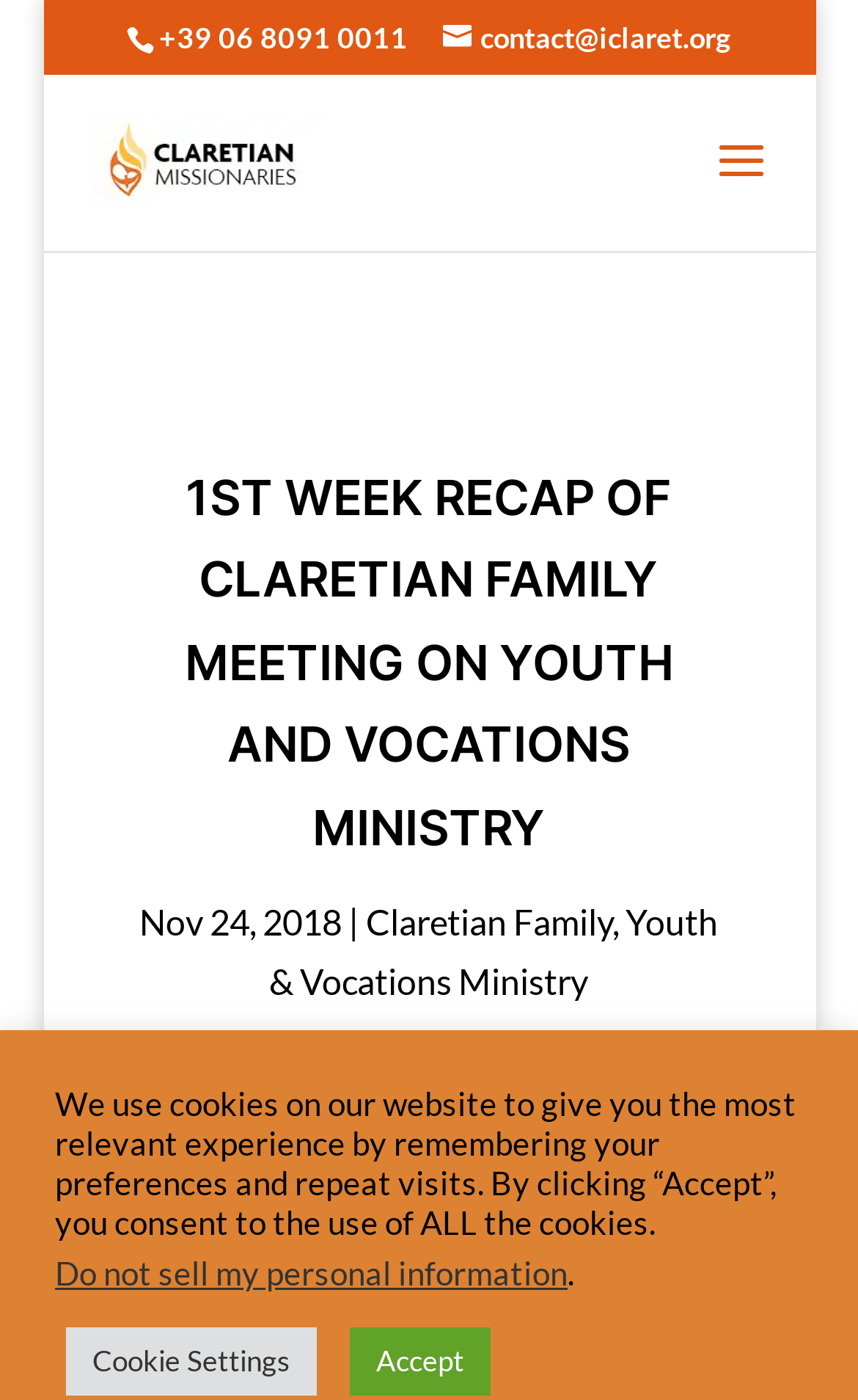Kindly determine the bounding box coordinates of the area that needs to be clicked to fulfill this instruction: "call the phone number".

[0.186, 0.014, 0.476, 0.039]